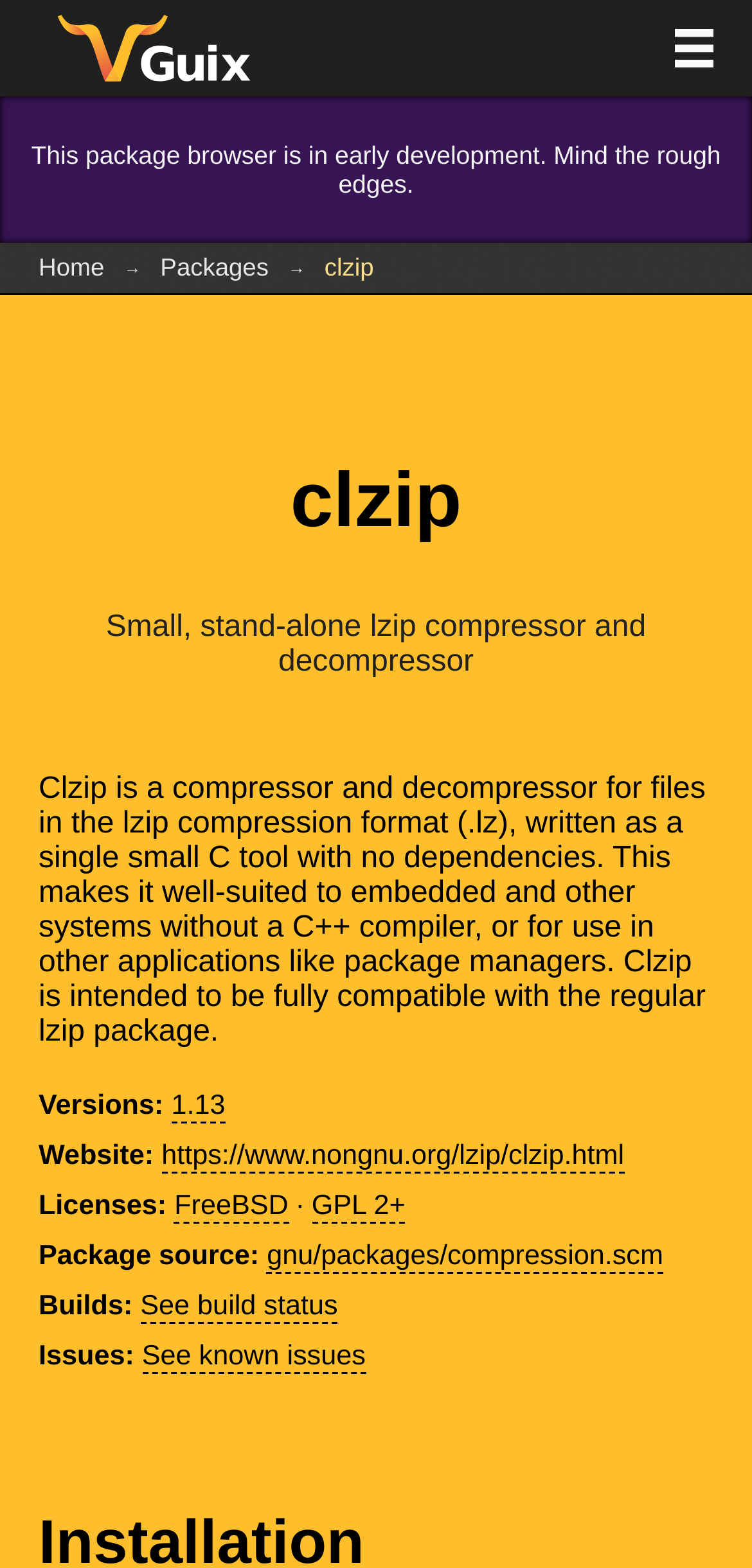Answer the question below with a single word or a brief phrase: 
What is the status of clzip builds?

See build status